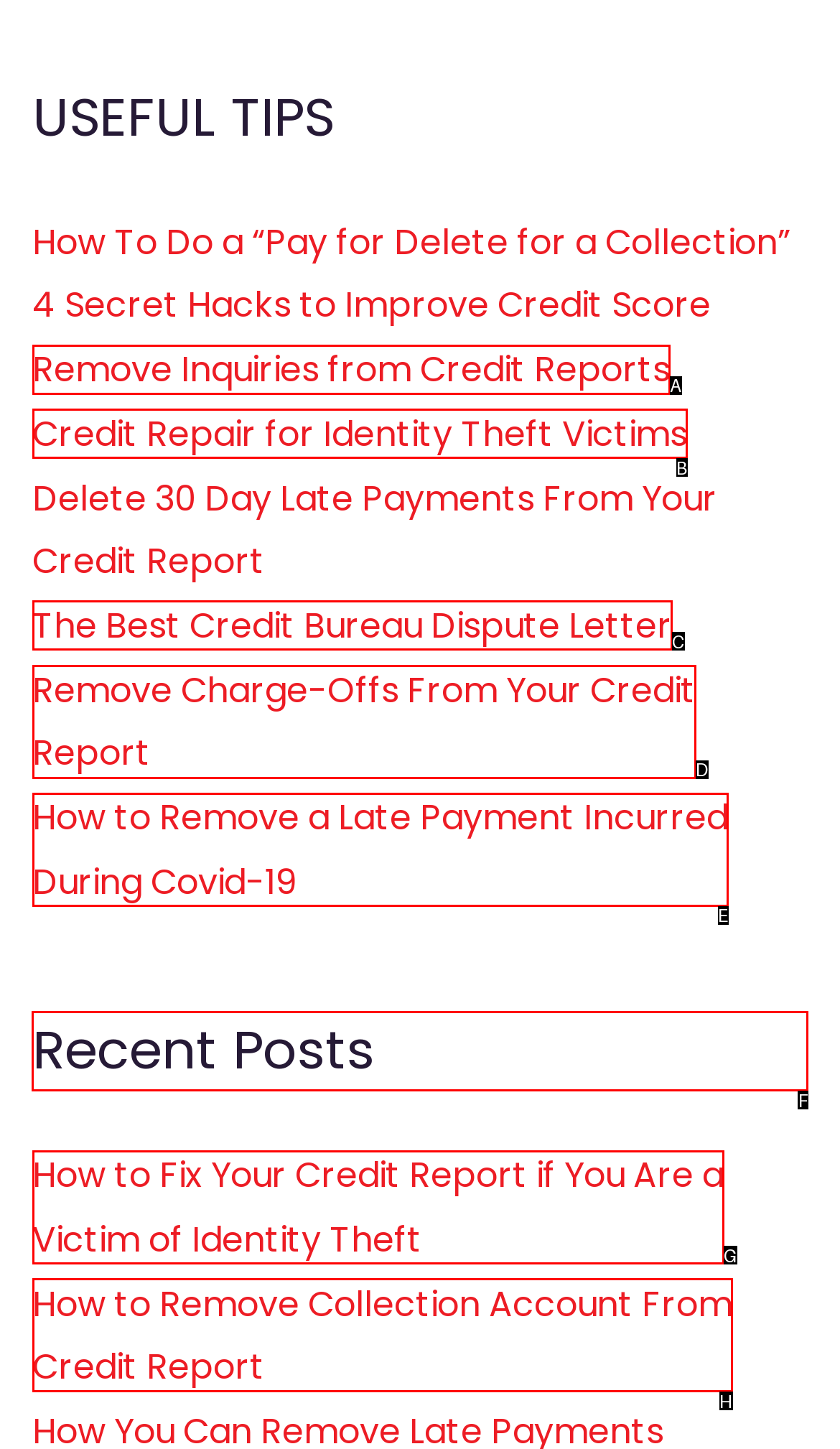Determine the HTML element to click for the instruction: View 'Recent Posts'.
Answer with the letter corresponding to the correct choice from the provided options.

F